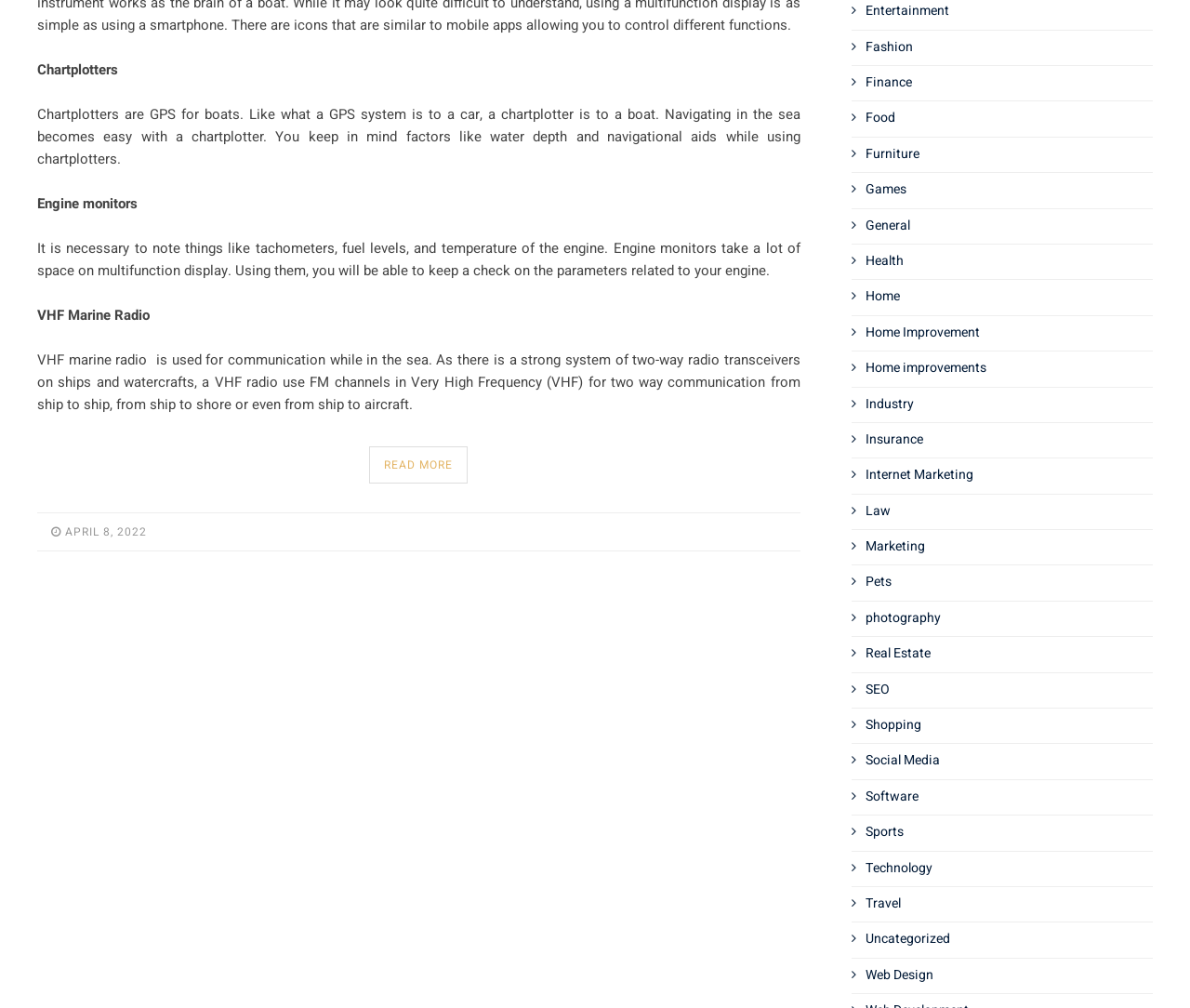Locate the coordinates of the bounding box for the clickable region that fulfills this instruction: "Go to Entertainment".

[0.727, 0.001, 0.798, 0.02]